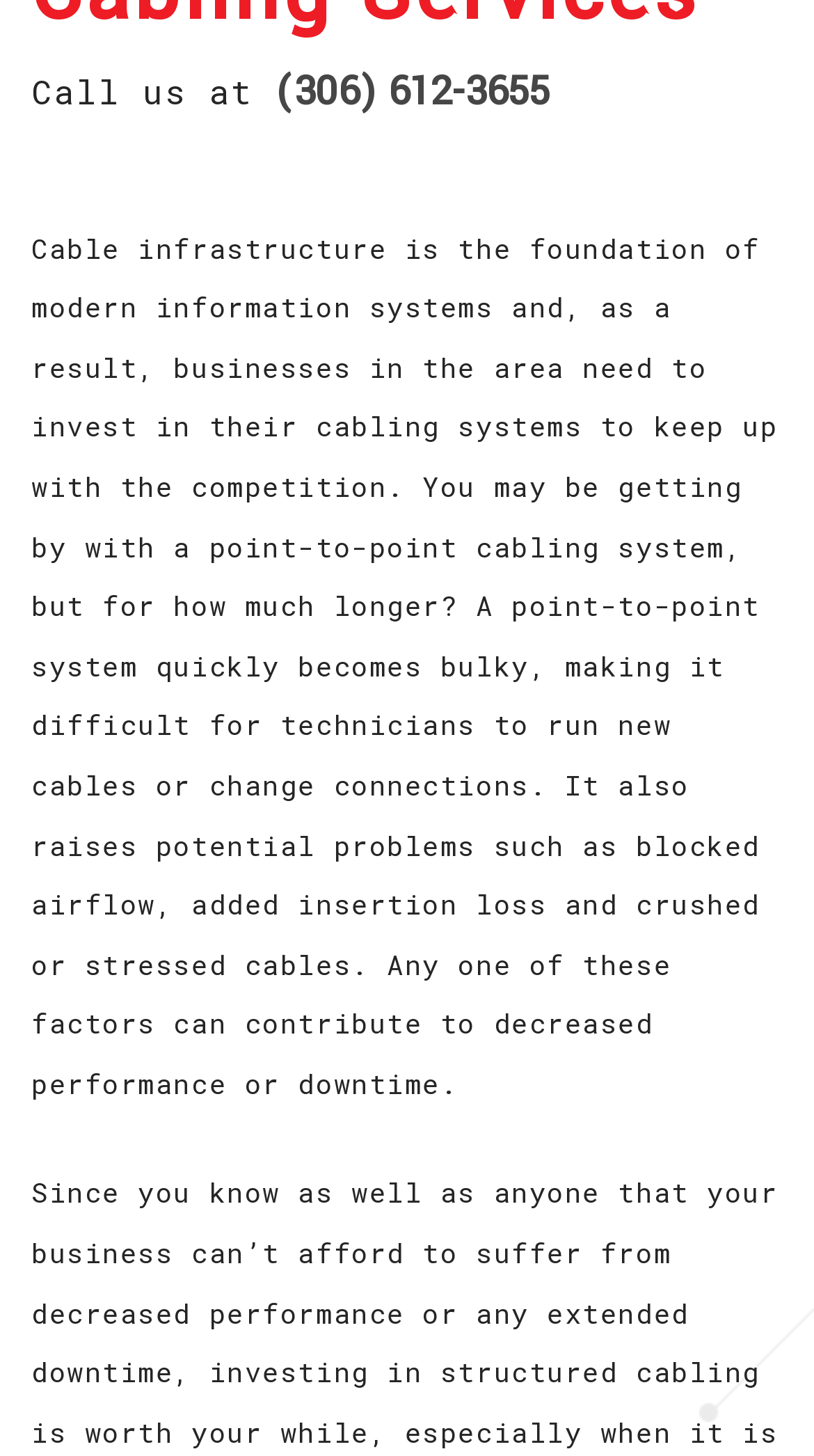Provide the bounding box coordinates of the HTML element this sentence describes: "(306) 612-3655". The bounding box coordinates consist of four float numbers between 0 and 1, i.e., [left, top, right, bottom].

[0.339, 0.043, 0.674, 0.081]